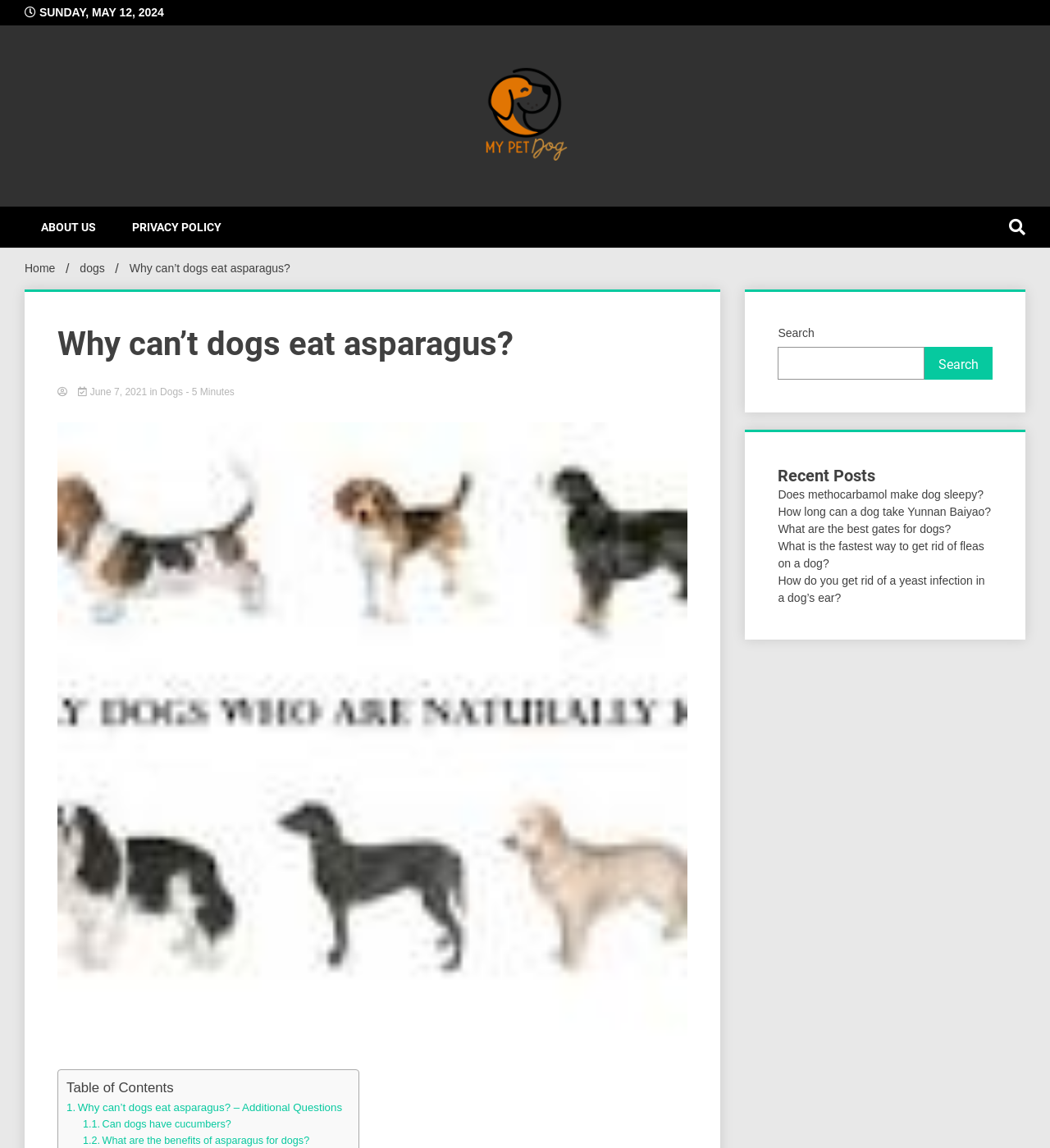Could you provide the bounding box coordinates for the portion of the screen to click to complete this instruction: "Go to the homepage"?

[0.455, 0.058, 0.545, 0.144]